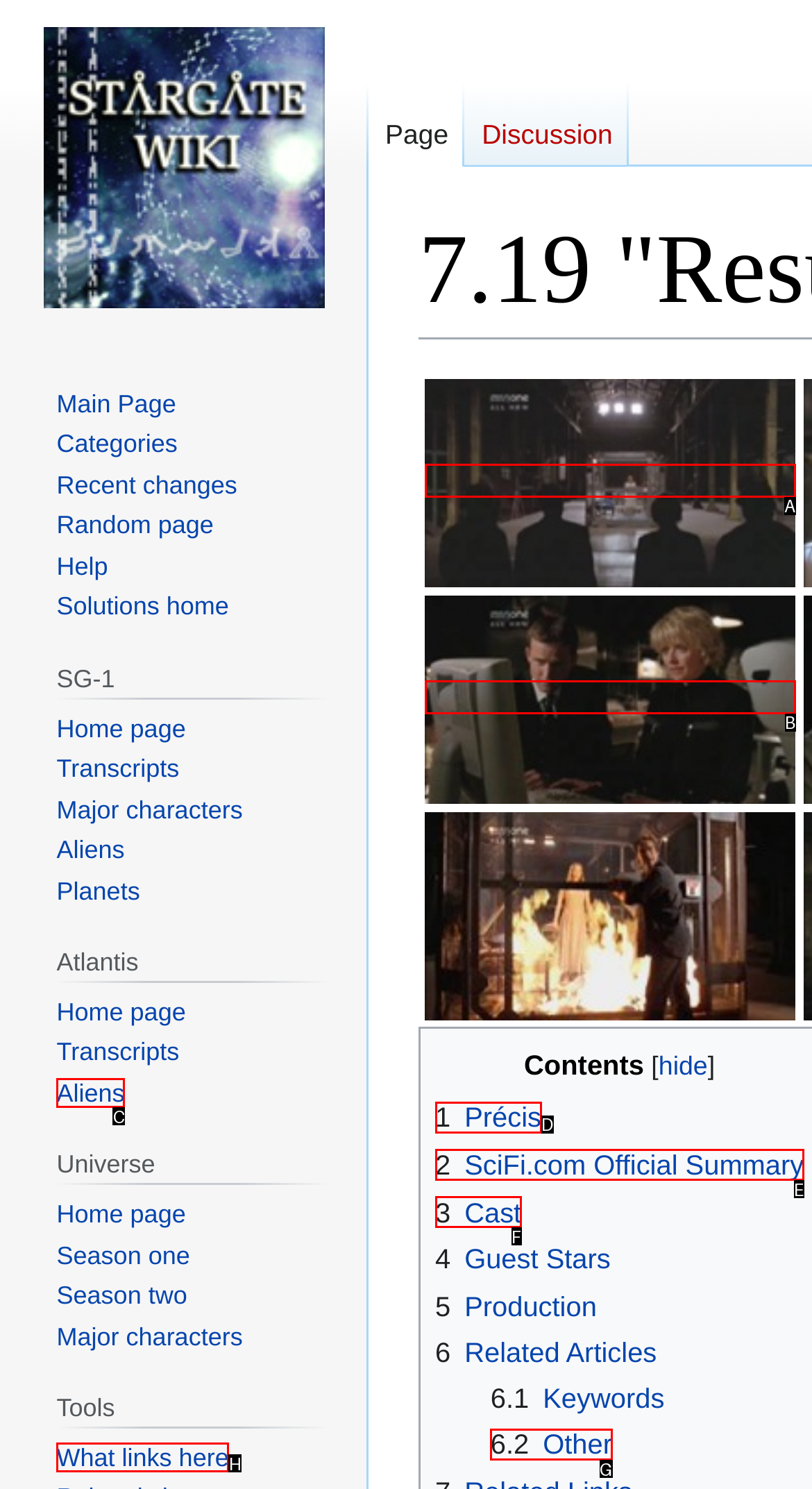Identify the correct choice to execute this task: Go to Précis
Respond with the letter corresponding to the right option from the available choices.

D